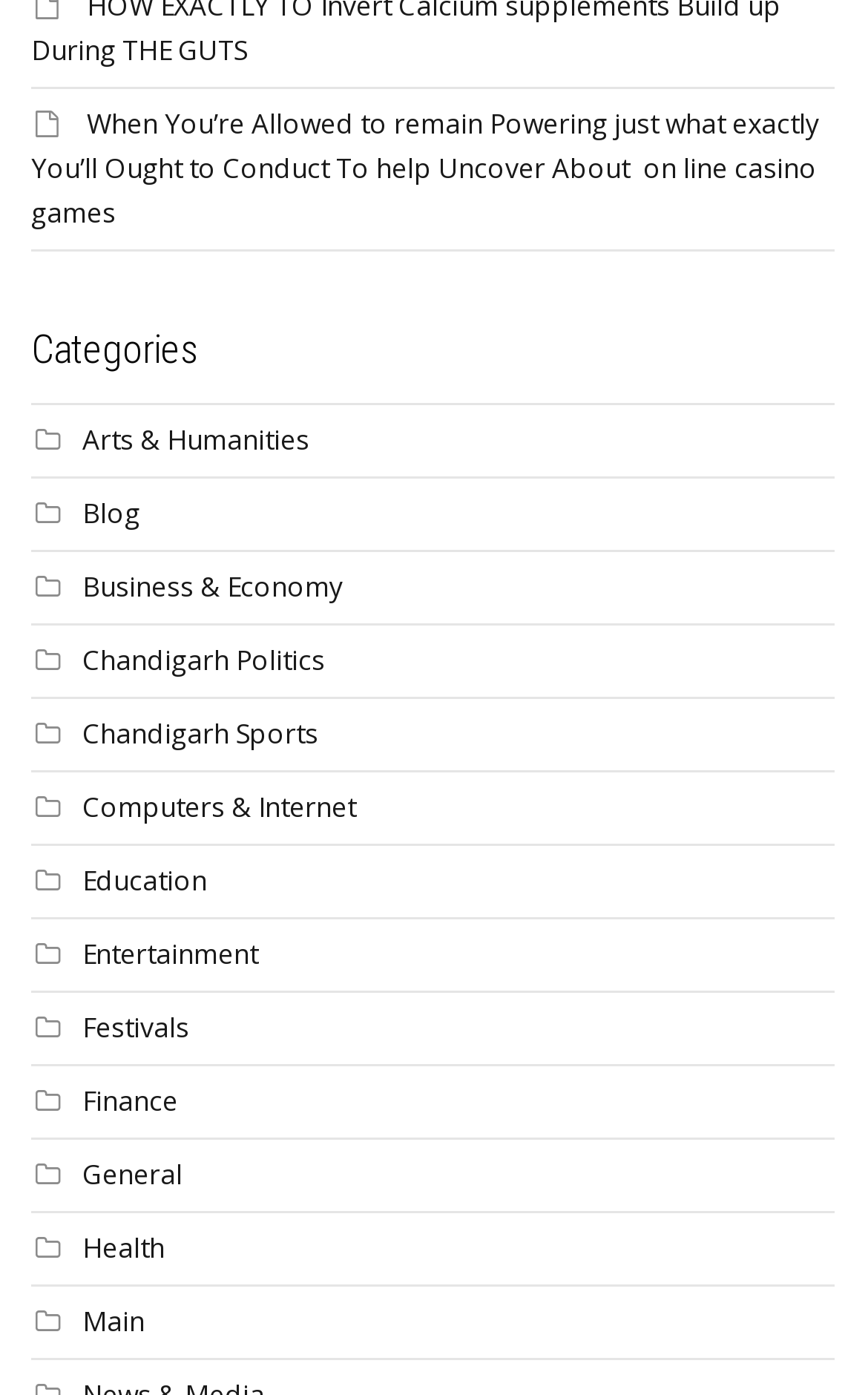Determine the bounding box coordinates of the region that needs to be clicked to achieve the task: "view Arts & Humanities category".

[0.095, 0.302, 0.356, 0.329]